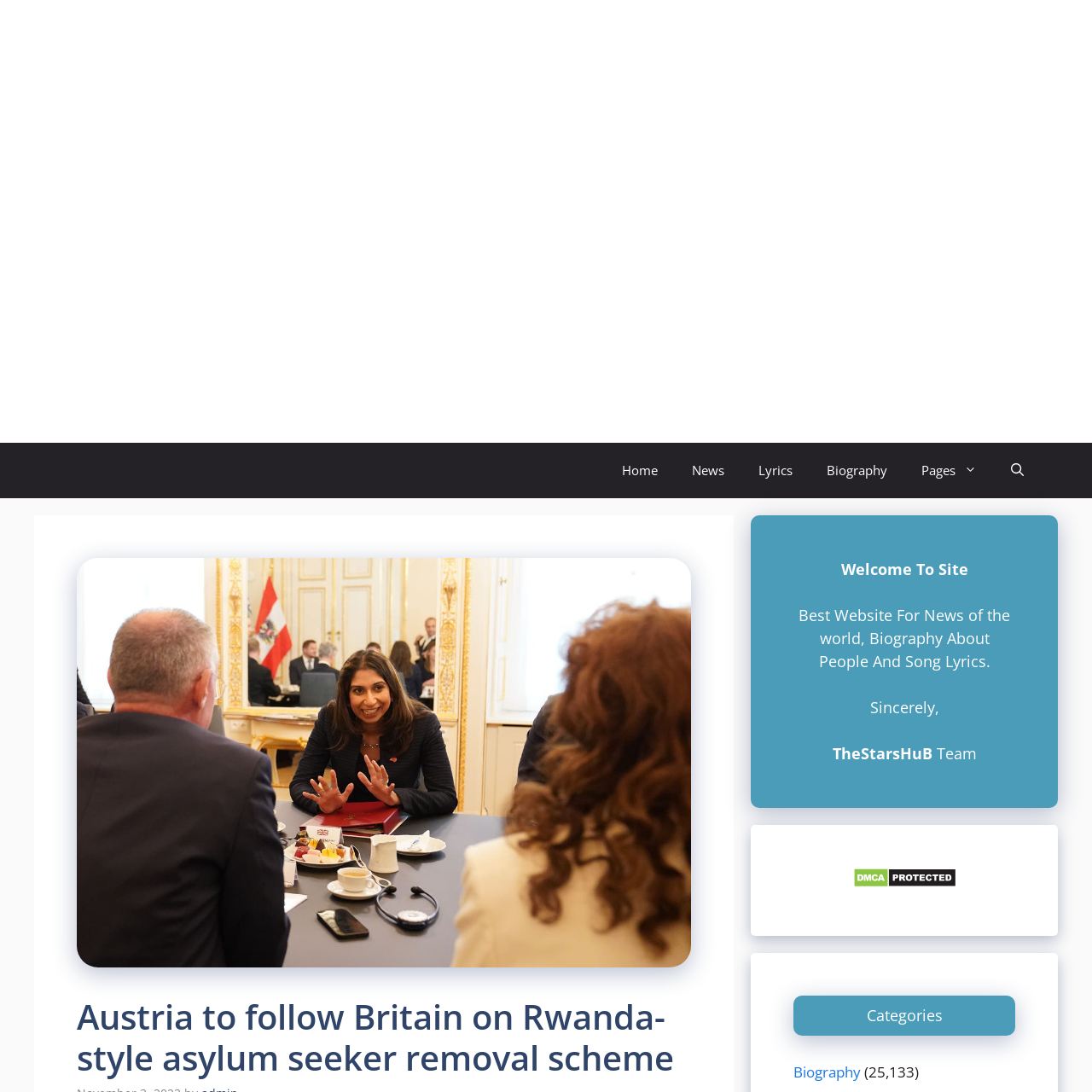Determine the bounding box for the HTML element described here: "title="DMCA.com Protection Status"". The coordinates should be given as [left, top, right, bottom] with each number being a float between 0 and 1.

[0.781, 0.799, 0.875, 0.817]